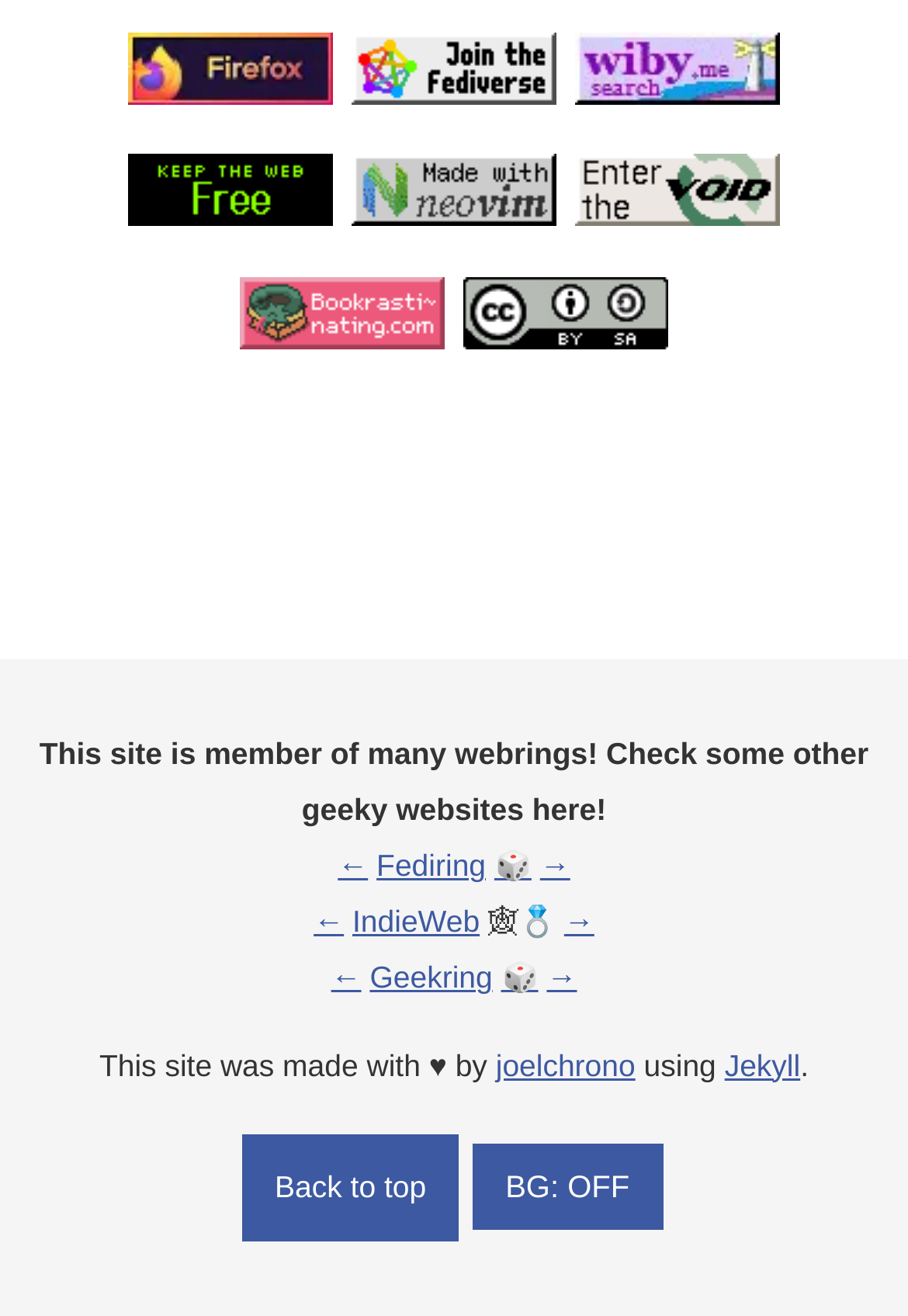Provide a one-word or one-phrase answer to the question:
Who is the author of the webpage?

joelchrono